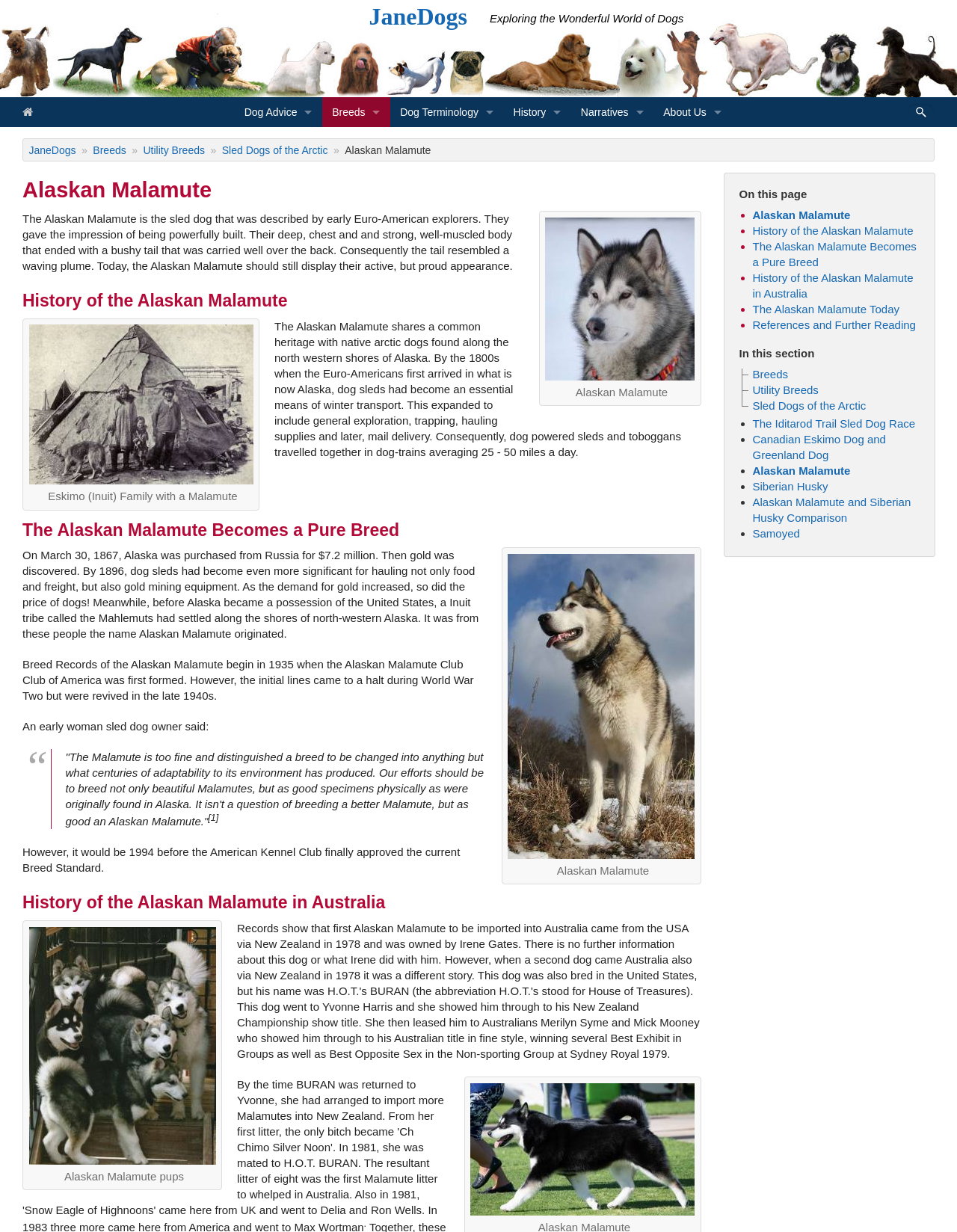Determine the bounding box coordinates of the clickable element to complete this instruction: "Explore Breeds". Provide the coordinates in the format of four float numbers between 0 and 1, [left, top, right, bottom].

[0.337, 0.079, 0.408, 0.103]